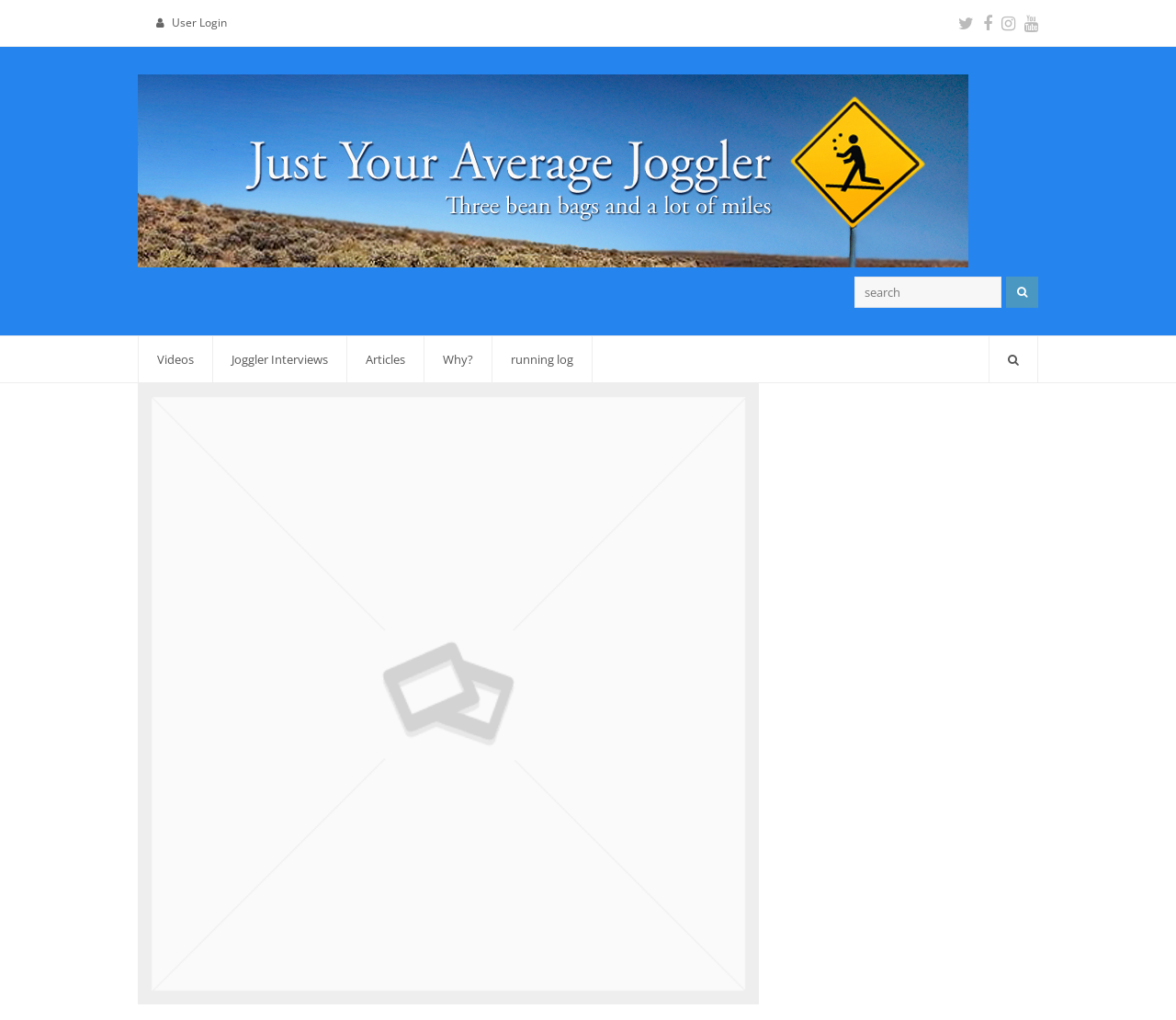How many social media links are present?
Please answer using one word or phrase, based on the screenshot.

4